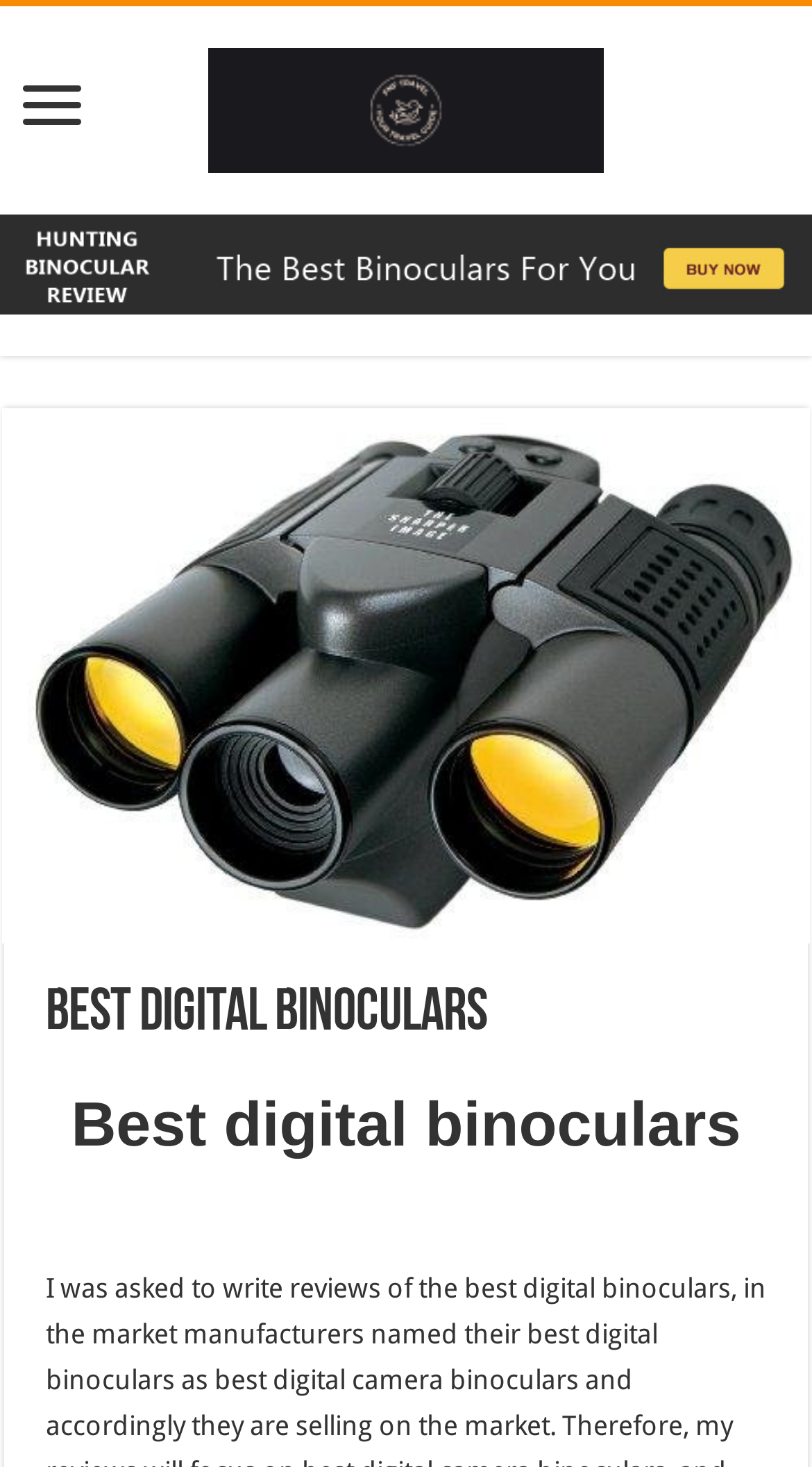Please provide a one-word or phrase answer to the question: 
What is the layout of the webpage?

Header and main content